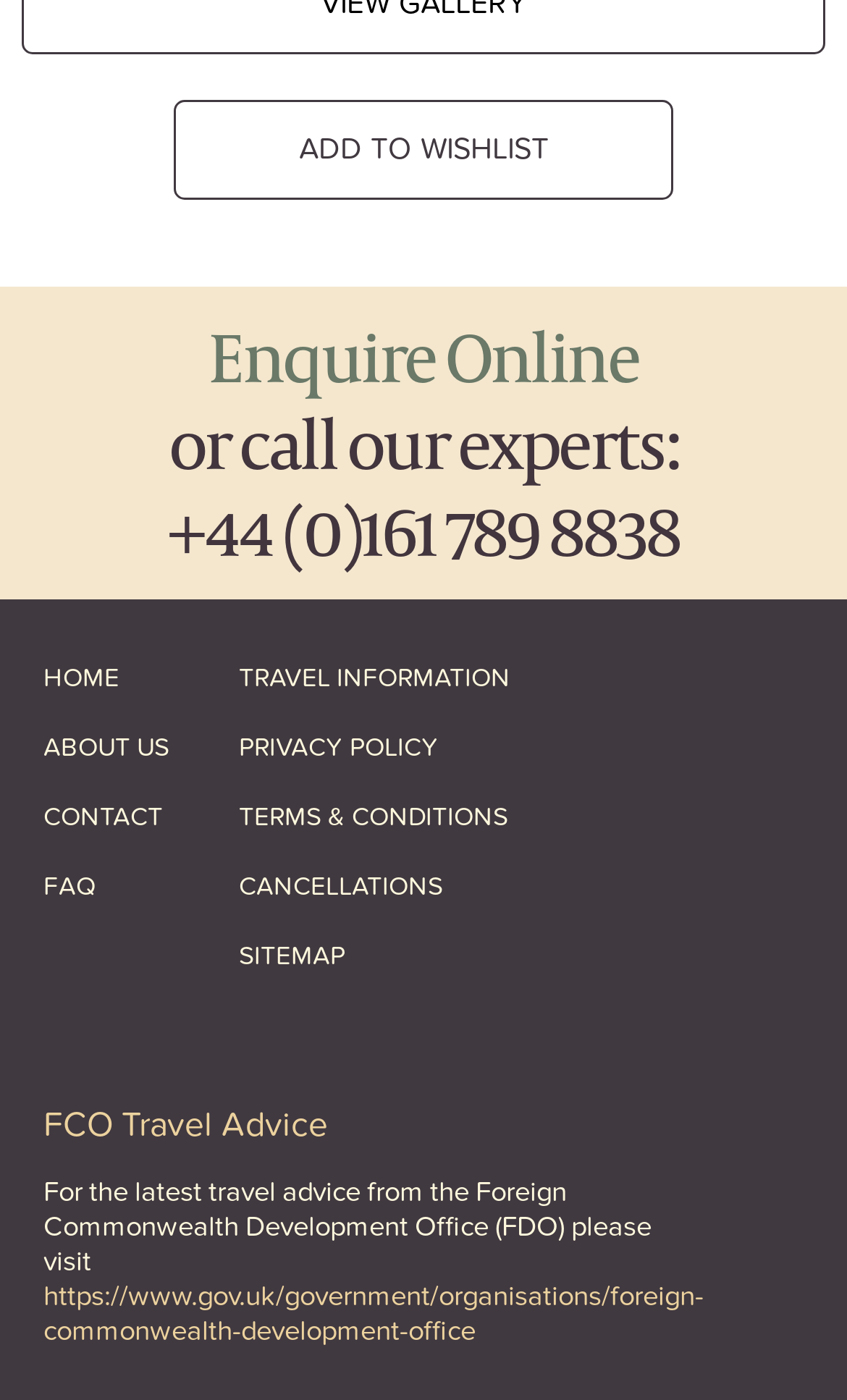How many links are in the navigation menu?
Provide a detailed answer to the question using information from the image.

I counted the number of link elements that are direct children of the root element and have y-coordinates between 0.459 and 0.707, which are the navigation menu links.